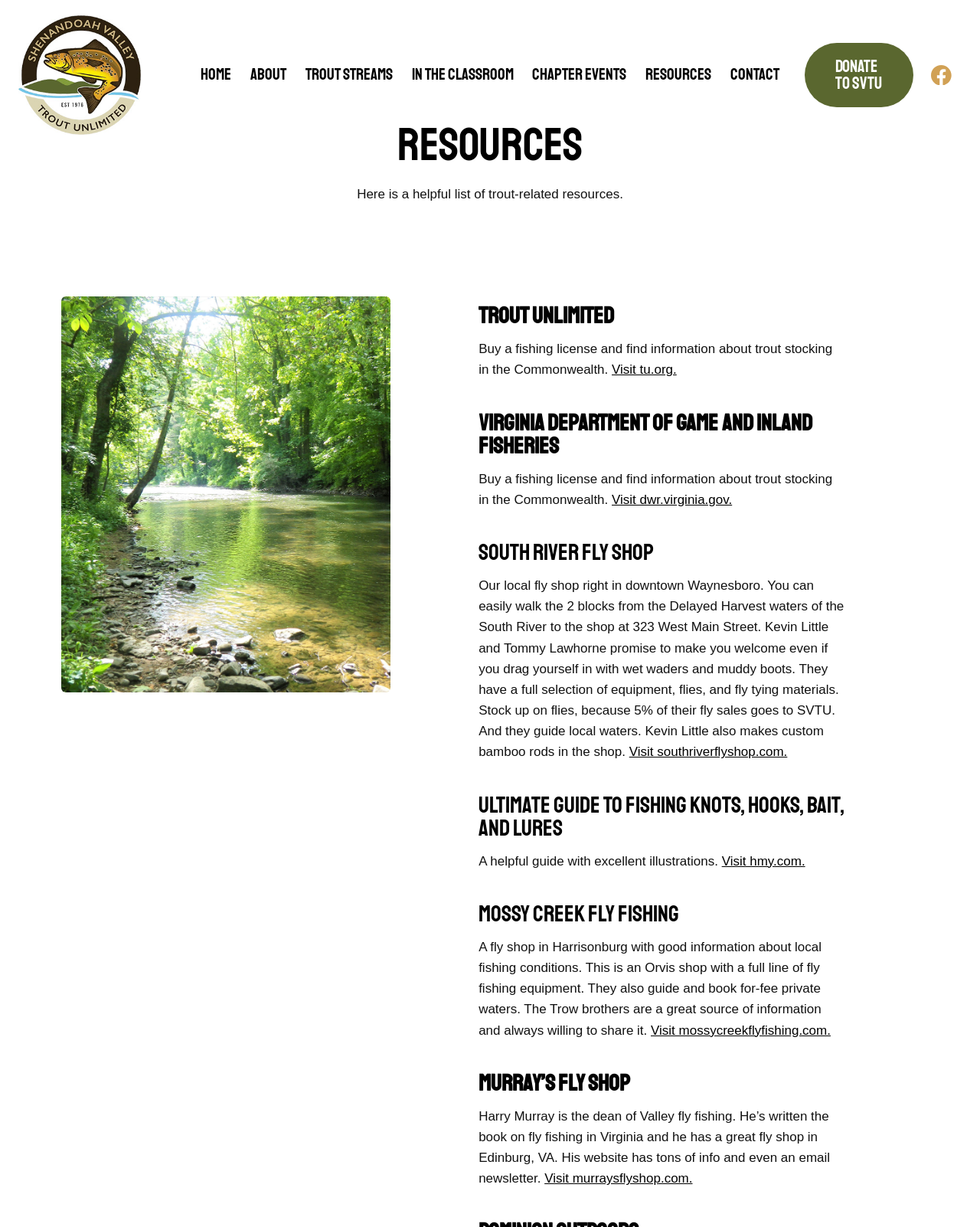Locate the bounding box coordinates of the element's region that should be clicked to carry out the following instruction: "Visit Facebook". The coordinates need to be four float numbers between 0 and 1, i.e., [left, top, right, bottom].

[0.94, 0.045, 0.981, 0.078]